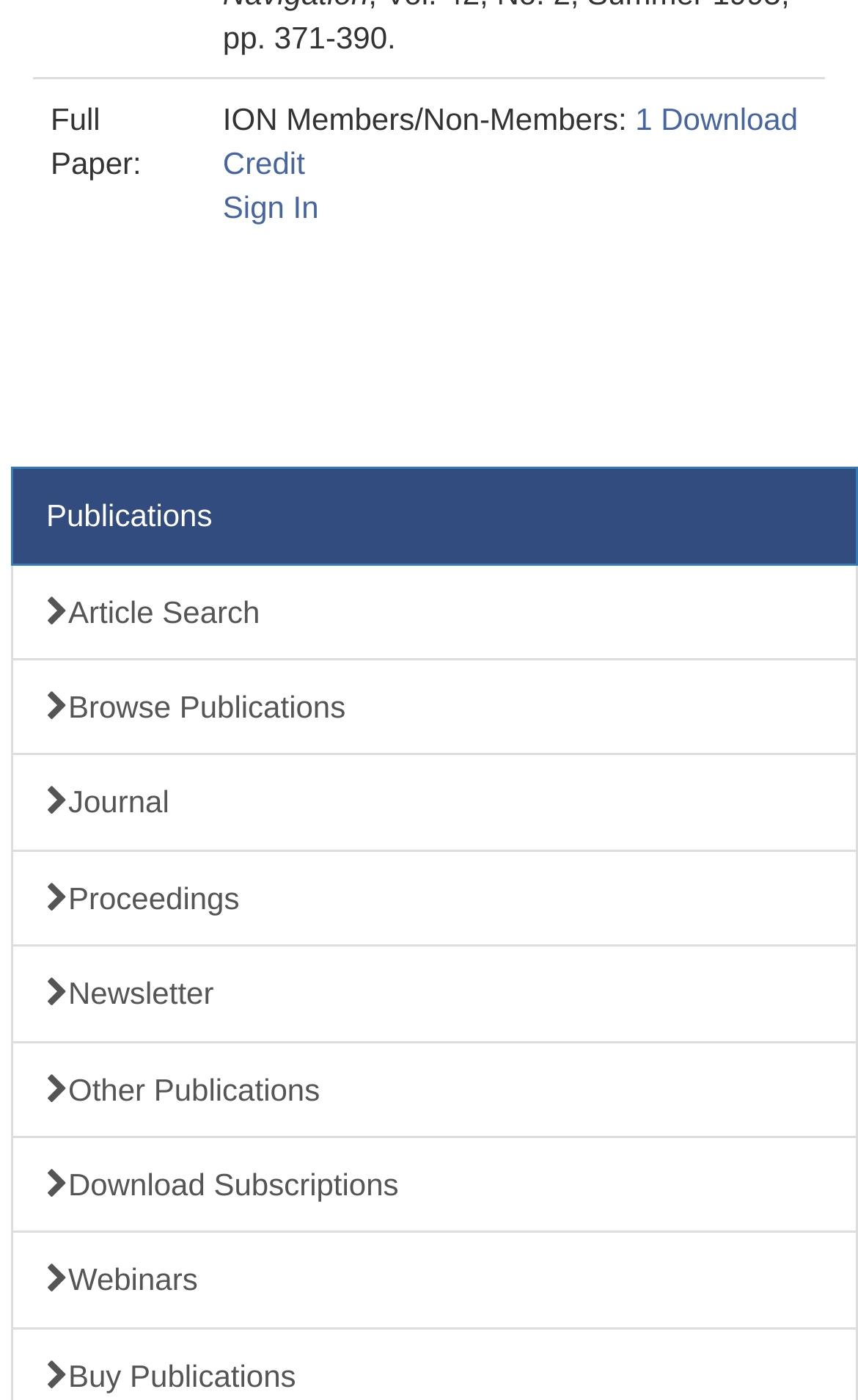Locate the bounding box coordinates of the clickable area needed to fulfill the instruction: "search for something".

None